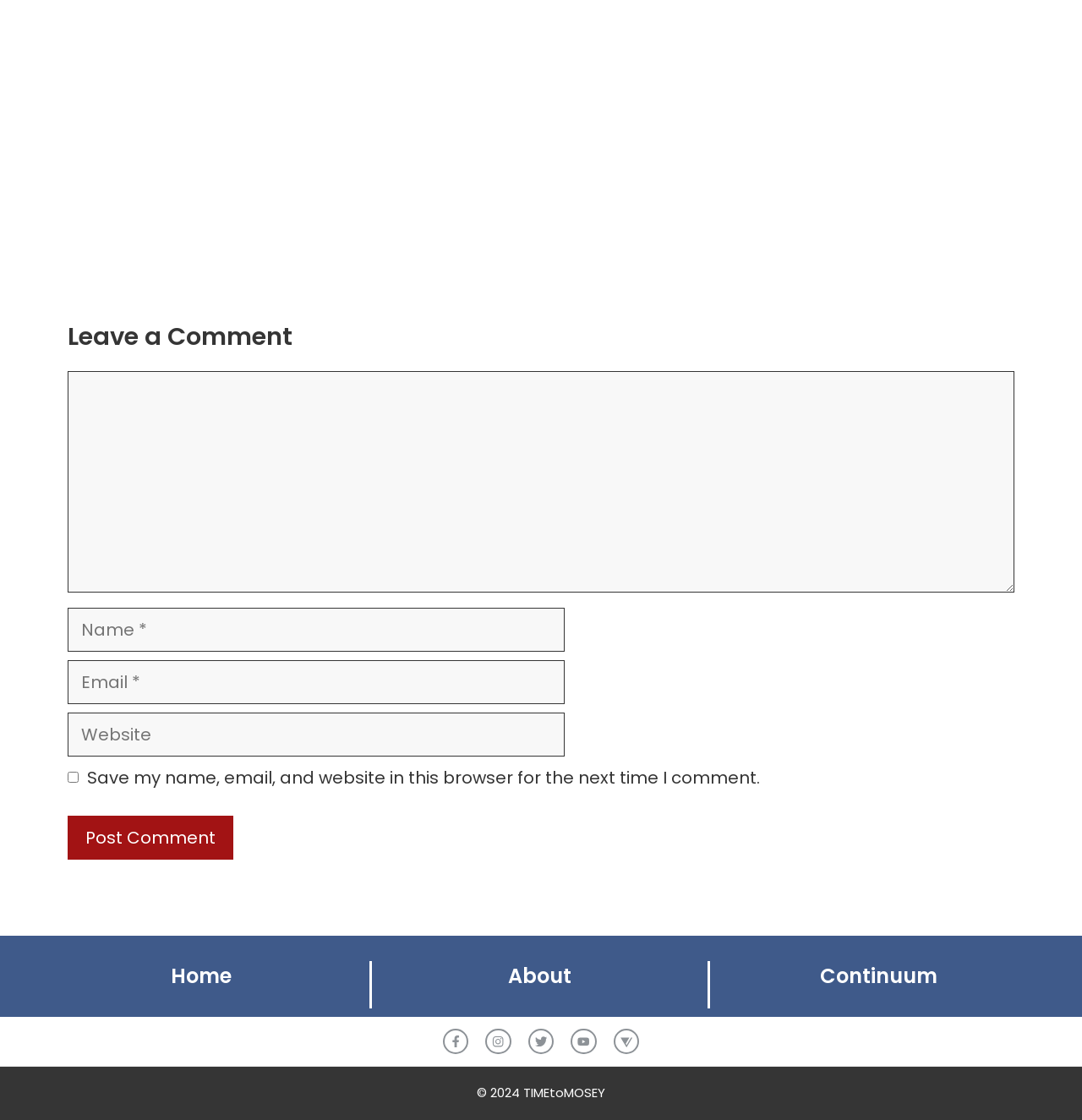Can you give a detailed response to the following question using the information from the image? What information is required to post a comment?

The text boxes labeled 'Name', 'Email', and 'Comment' are all required, indicating that this information must be provided in order to post a comment.